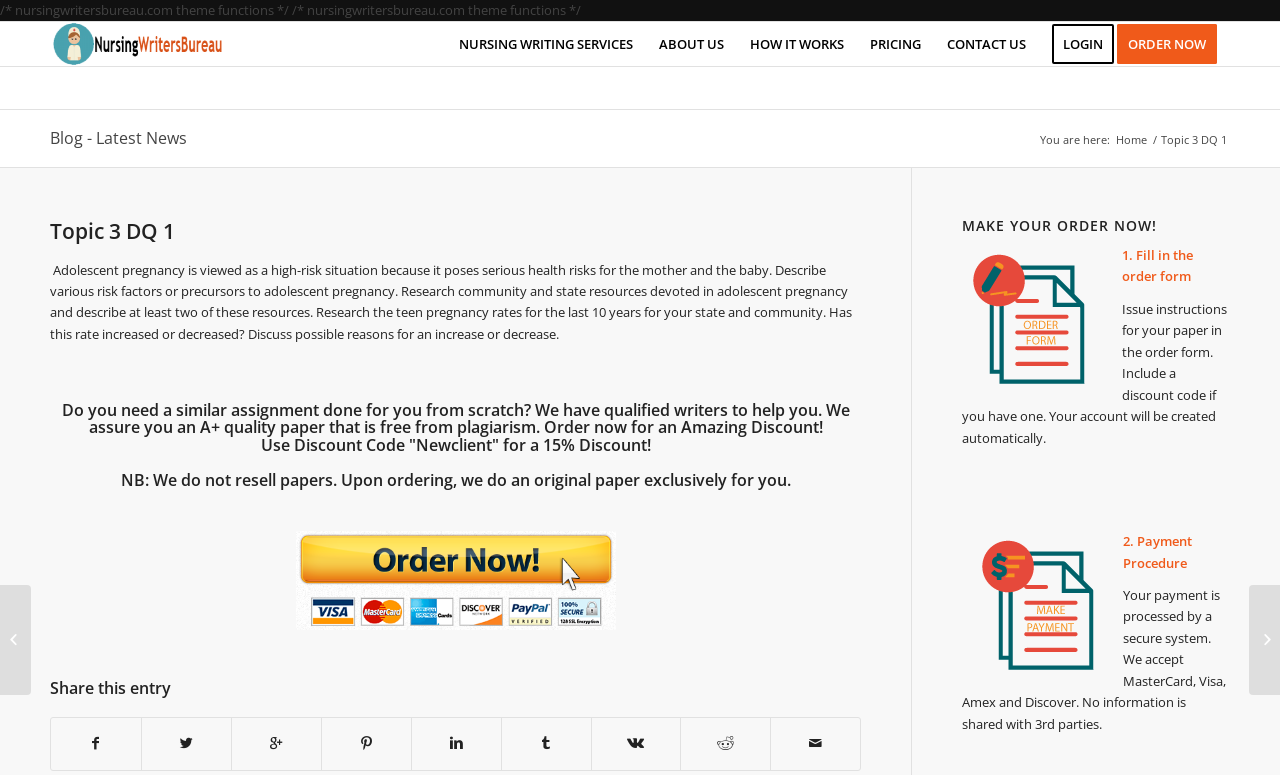Provide a thorough description of this webpage.

This webpage appears to be a blog post or article discussing adolescent pregnancy, with a focus on risk factors, community resources, and teen pregnancy rates. 

At the top of the page, there is a navigation menu with links to various sections of the website, including "NURSING WRITING SERVICES", "ABOUT US", "HOW IT WORKS", "PRICING", "CONTACT US", "LOGIN", and "ORDER NOW". 

Below the navigation menu, there is a breadcrumb trail indicating the current page's location within the website, with links to "Home" and "Topic 3 DQ 1". 

The main content of the page is divided into two sections. The first section is a heading titled "Topic 3 DQ 1" followed by a block of text that describes the topic of adolescent pregnancy, including risk factors, community resources, and teen pregnancy rates. 

The second section appears to be a call to action, encouraging readers to order a custom-written paper on the topic. This section includes a heading "Do you need a similar assignment done for you from scratch?" and a paragraph of text describing the services offered by the website. 

There are also several links and icons scattered throughout the page, including social media sharing links, a "MAKE YOUR ORDER NOW!" button, and a series of steps to place an order.